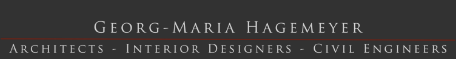Provide an in-depth description of all elements within the image.

The image features the logo of Georg-Maria Hagemeyer, a prominent architecture firm based in Cologne. Renowned for their innovative designs, the firm specializes in various aspects of architecture, interior design, and civil engineering. The logo visually represents their commitment to excellence and creativity in shaping vibrant and harmonious architectural spaces. This recognition is emphasized by their accolade as the winner of the prestigious Pritzker Award, often referred to as architecture's Nobel Prize, showcasing their significant contributions to the field.